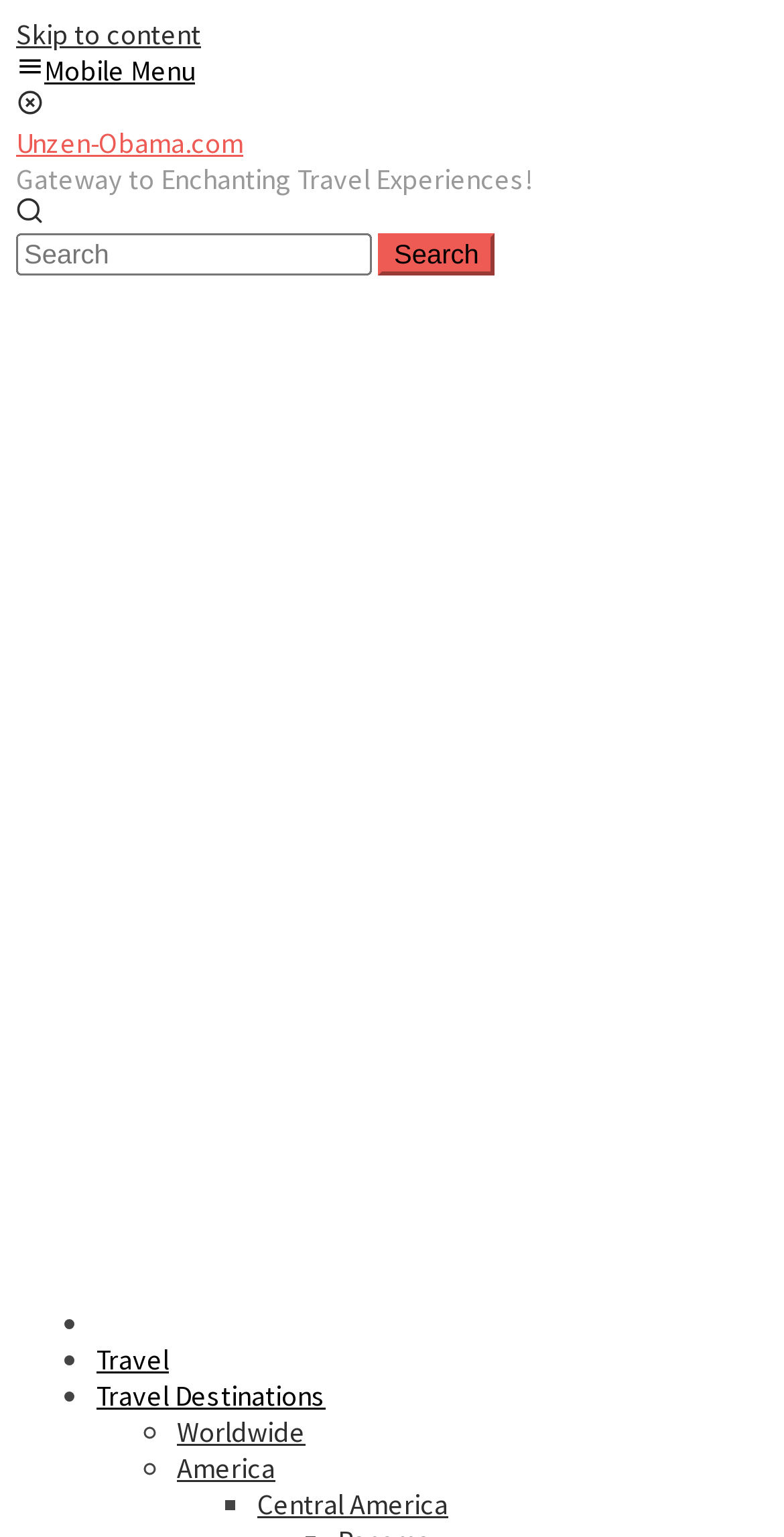Identify the bounding box coordinates of the part that should be clicked to carry out this instruction: "Skip to content".

[0.021, 0.01, 0.256, 0.034]